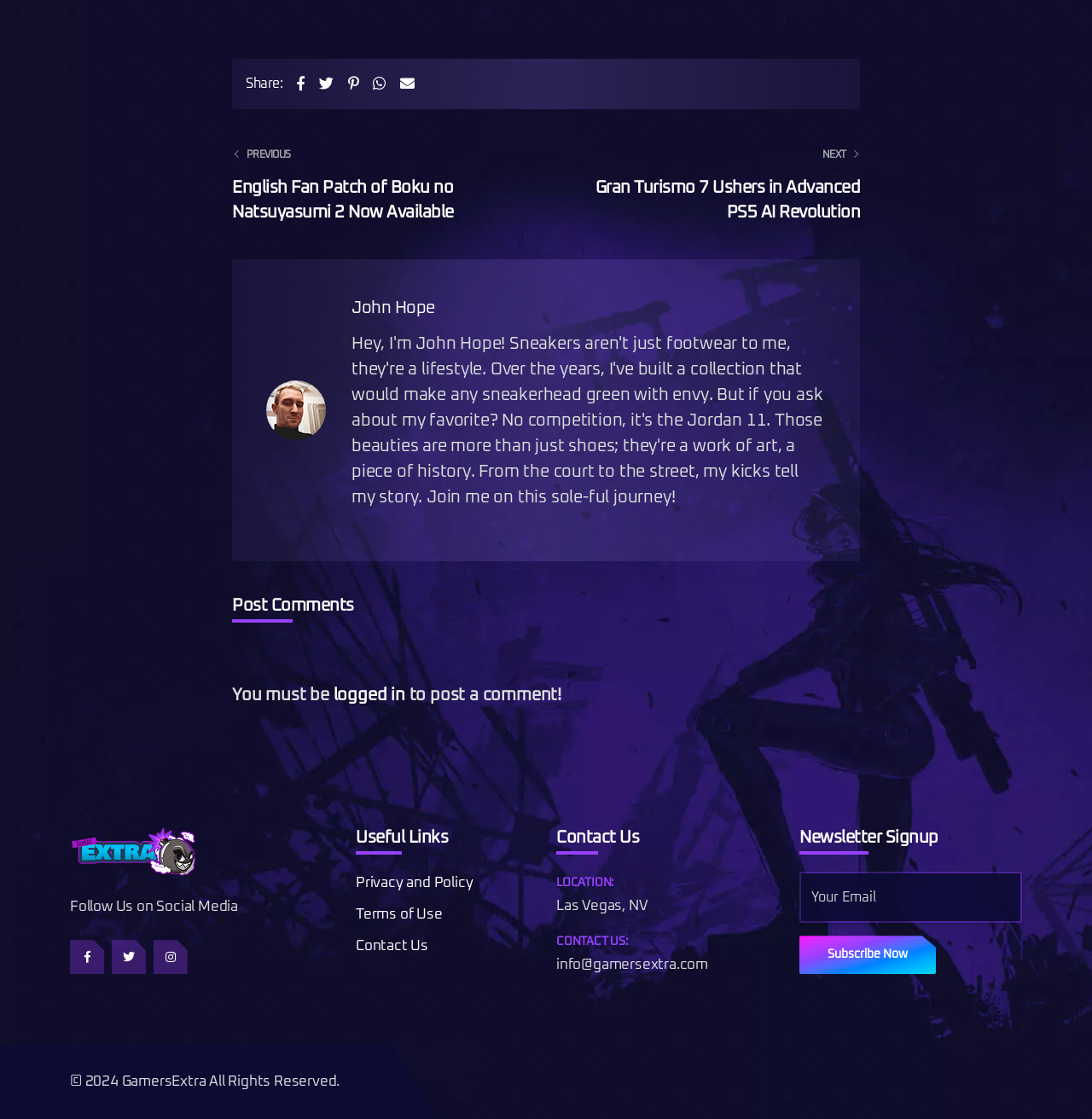What social media platforms can you follow?
Use the information from the screenshot to give a comprehensive response to the question.

The social media links are located at the bottom of the page, with 'Follow Us on Social Media' at [0.064, 0.804, 0.218, 0.817] and individual links to Facebook, Twitter, and Instagram at [0.064, 0.84, 0.095, 0.871], [0.102, 0.84, 0.133, 0.871], and [0.14, 0.84, 0.172, 0.871] respectively.